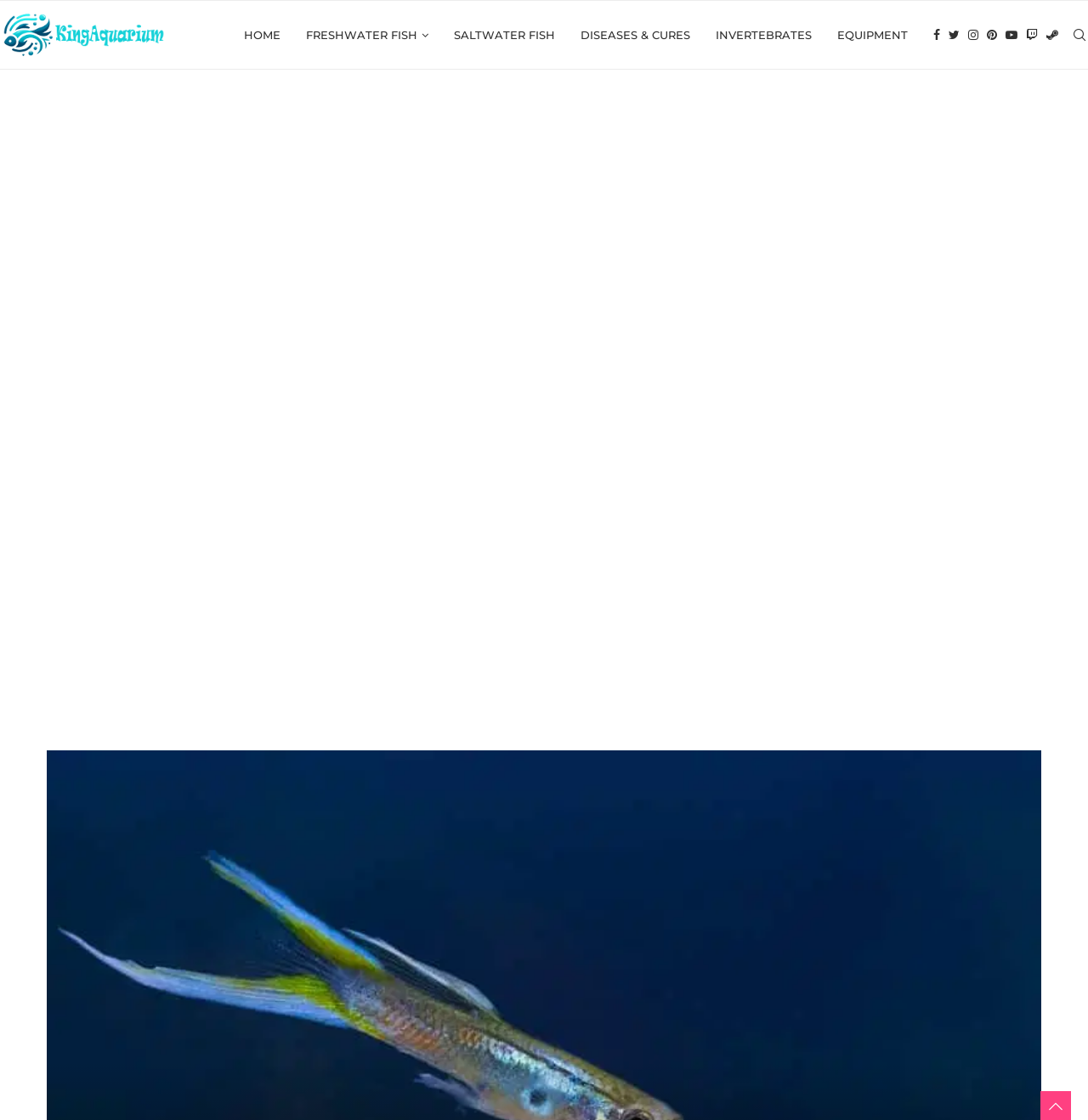Determine the bounding box coordinates of the section I need to click to execute the following instruction: "go to KingAquarium homepage". Provide the coordinates as four float numbers between 0 and 1, i.e., [left, top, right, bottom].

[0.0, 0.001, 0.152, 0.061]